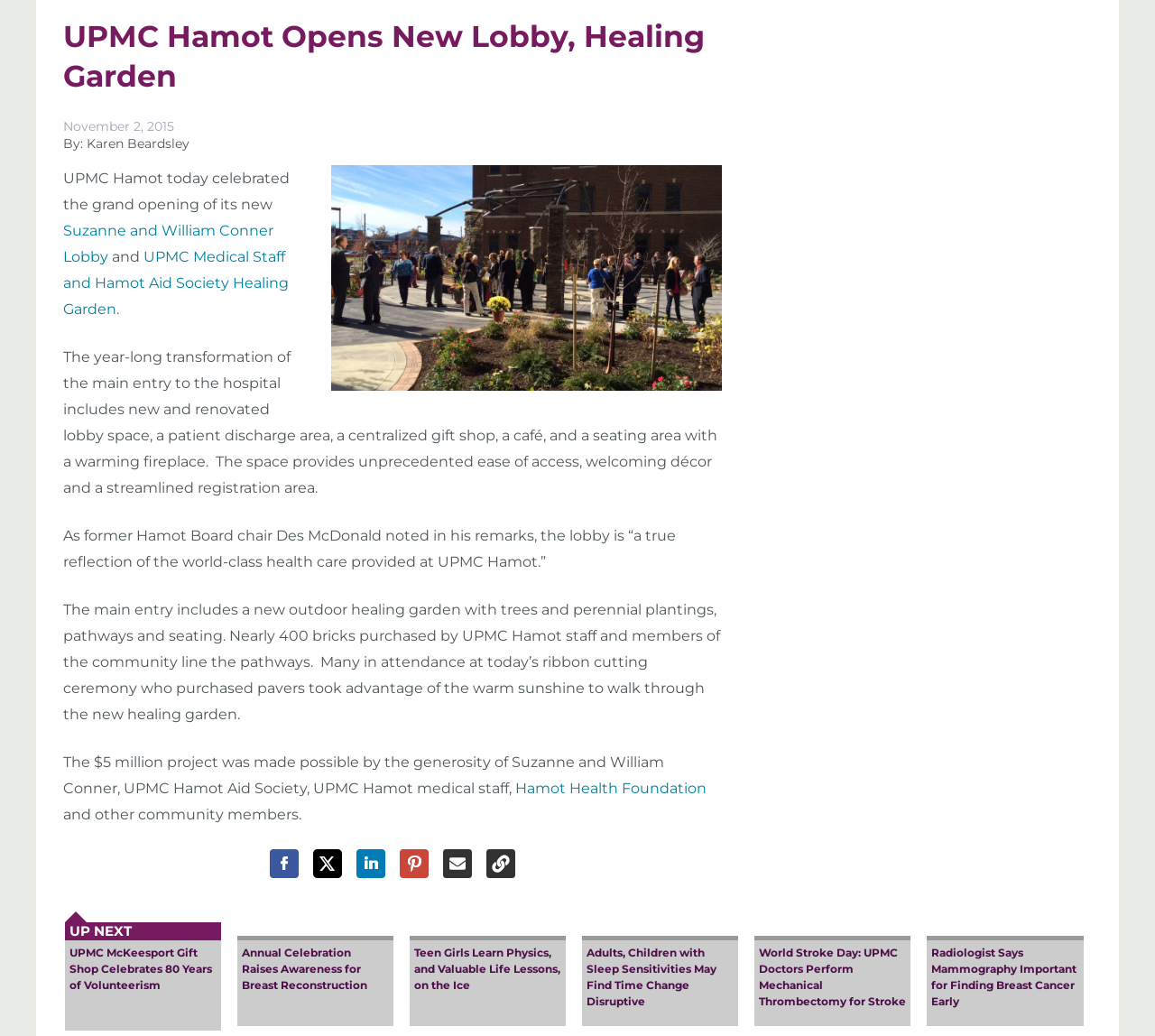Provide the bounding box coordinates of the HTML element described by the text: "title="Share on X (formerly Twitter)"".

[0.271, 0.82, 0.296, 0.848]